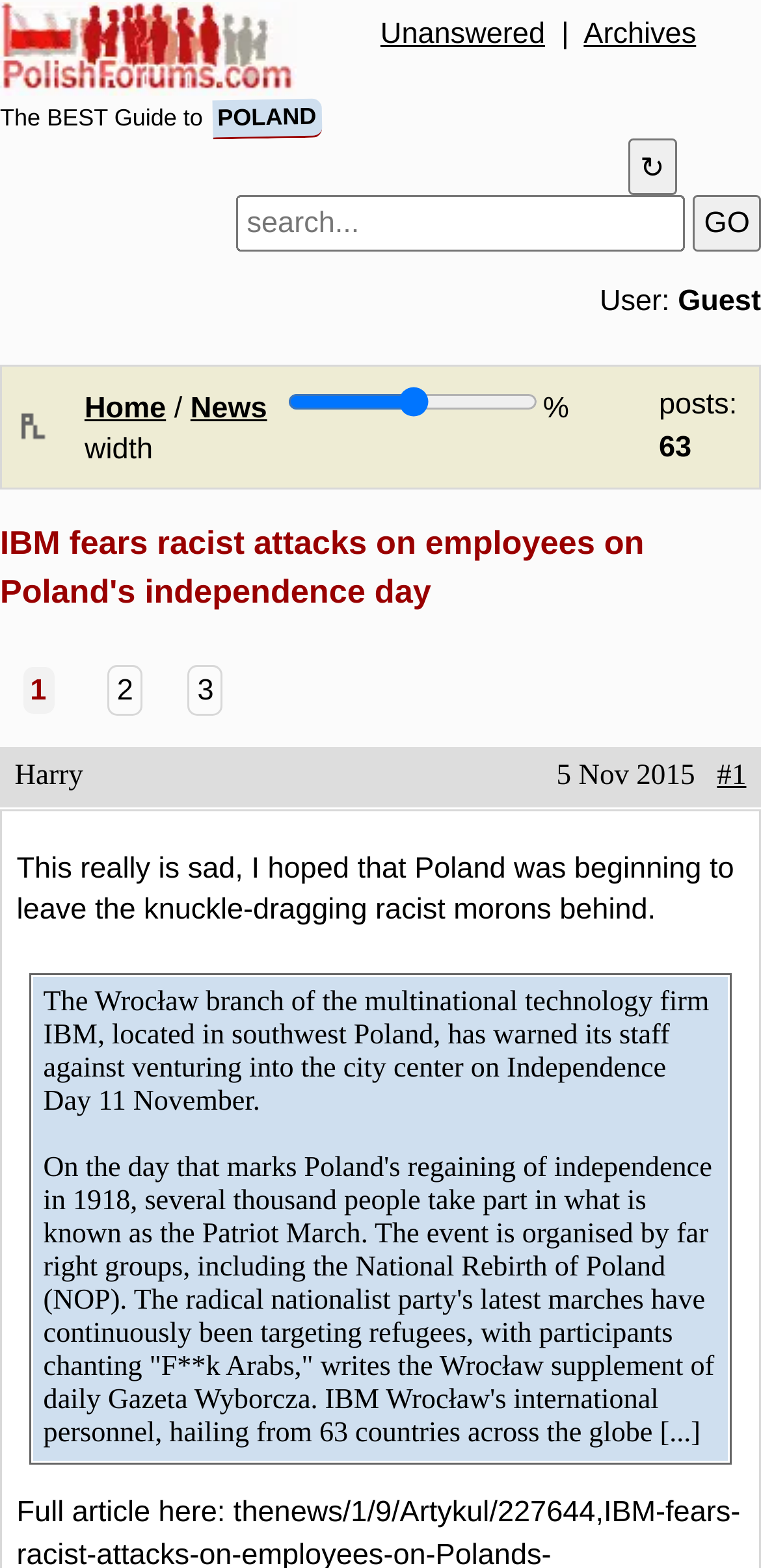Create a full and detailed caption for the entire webpage.

The webpage appears to be a news article page. At the top, there is a banner with a link and an image. Below the banner, there are two lines of text, "The BEST Guide to" and "POLAND", which seem to be a title or a heading. 

To the right of the title, there are three links: "Unanswered", a separator, and "Archives". A refresh button and a search box are located on the top right corner of the page. 

Below the title, there is a table with a single row that contains several elements. The first element is a grid cell with no text, followed by a grid cell with links to "Home" and "News", a horizontal slider, and a text "% width". The last grid cell displays the text "posts: 63". 

The main content of the page starts with a heading that matches the meta description, "IBM fears racist attacks on employees on Poland's independence day". Below the heading, there are several paragraphs of text, including a quote from someone named Harry and an article about IBM warning its staff in Poland about potential racist attacks on Independence Day. 

There are also links to comments, such as "#1", and a date "5 Nov 2015" is displayed on the page. The article text is divided into several sections, with some sections having a smaller font size than others.